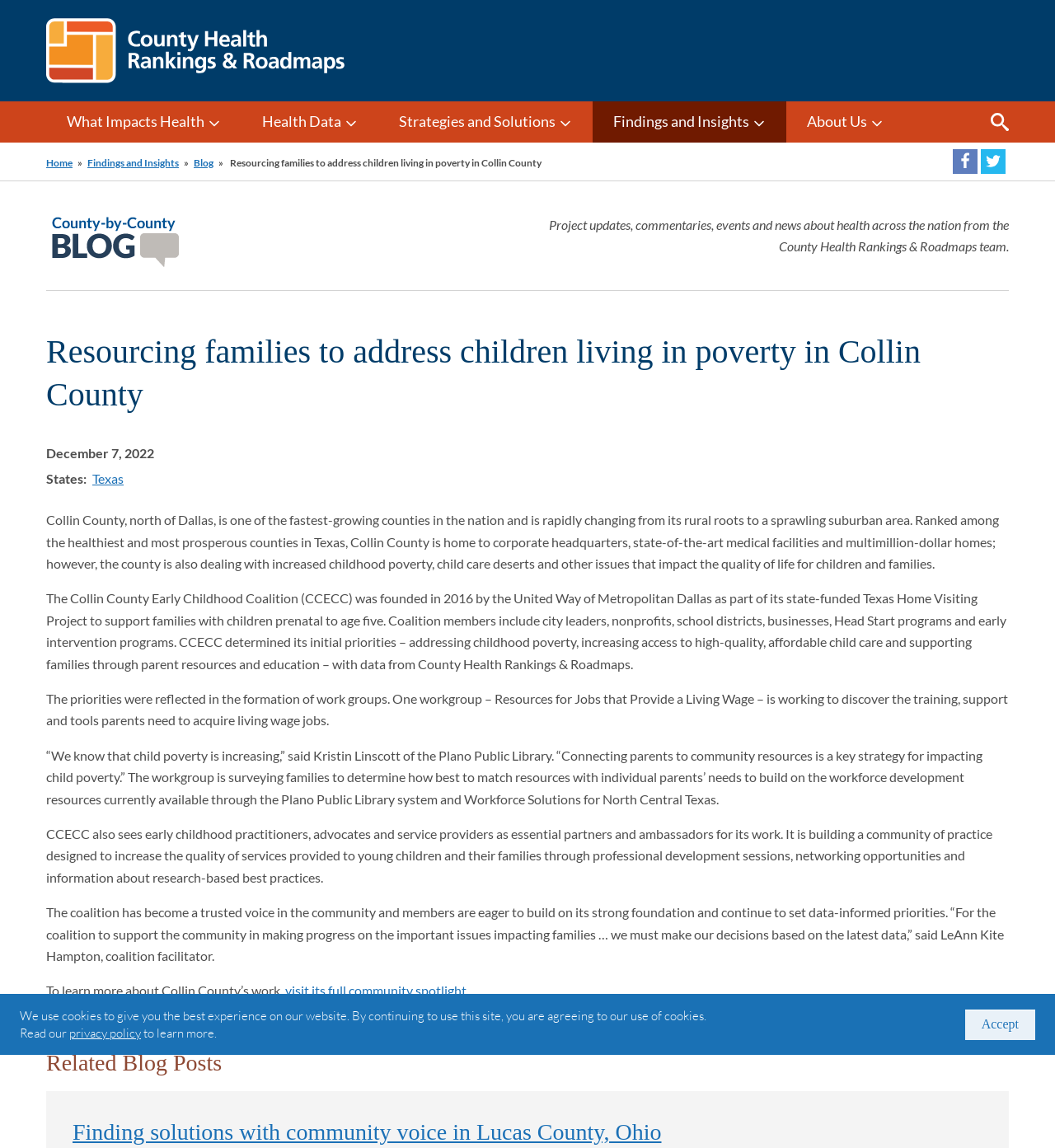Refer to the screenshot and give an in-depth answer to this question: What is the name of the library mentioned in the article?

I found the answer by reading the text content of the webpage, specifically the sentence '“We know that child poverty is increasing,” said Kristin Linscott of the Plano Public Library.' which mentions the library name.